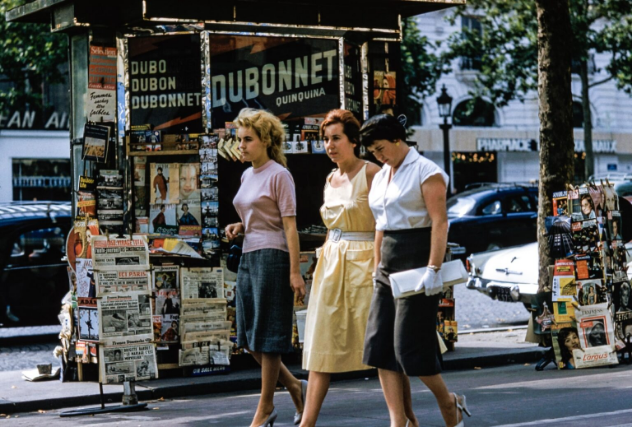Respond with a single word or short phrase to the following question: 
What is the third woman's skirt color?

black